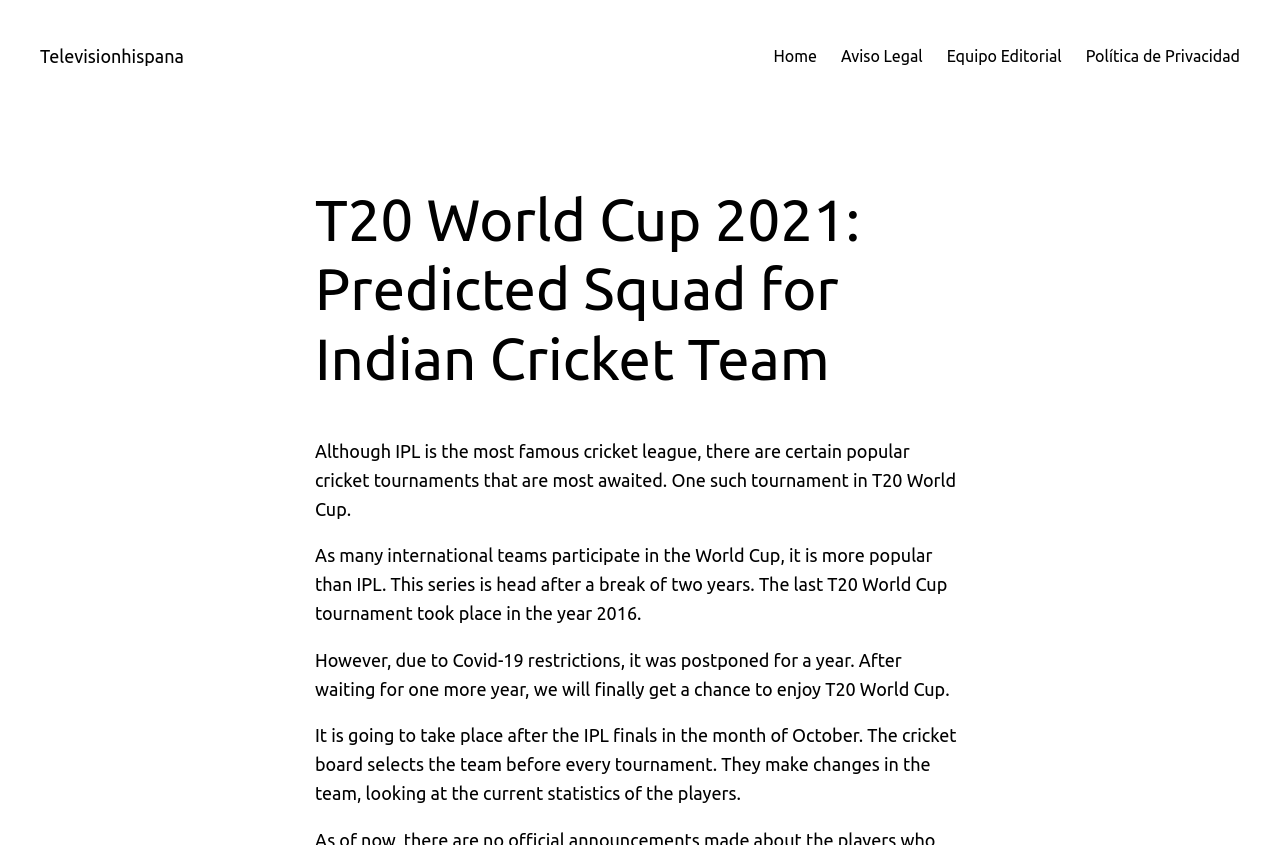Answer the question in a single word or phrase:
When does the cricket board select the team?

Before every tournament